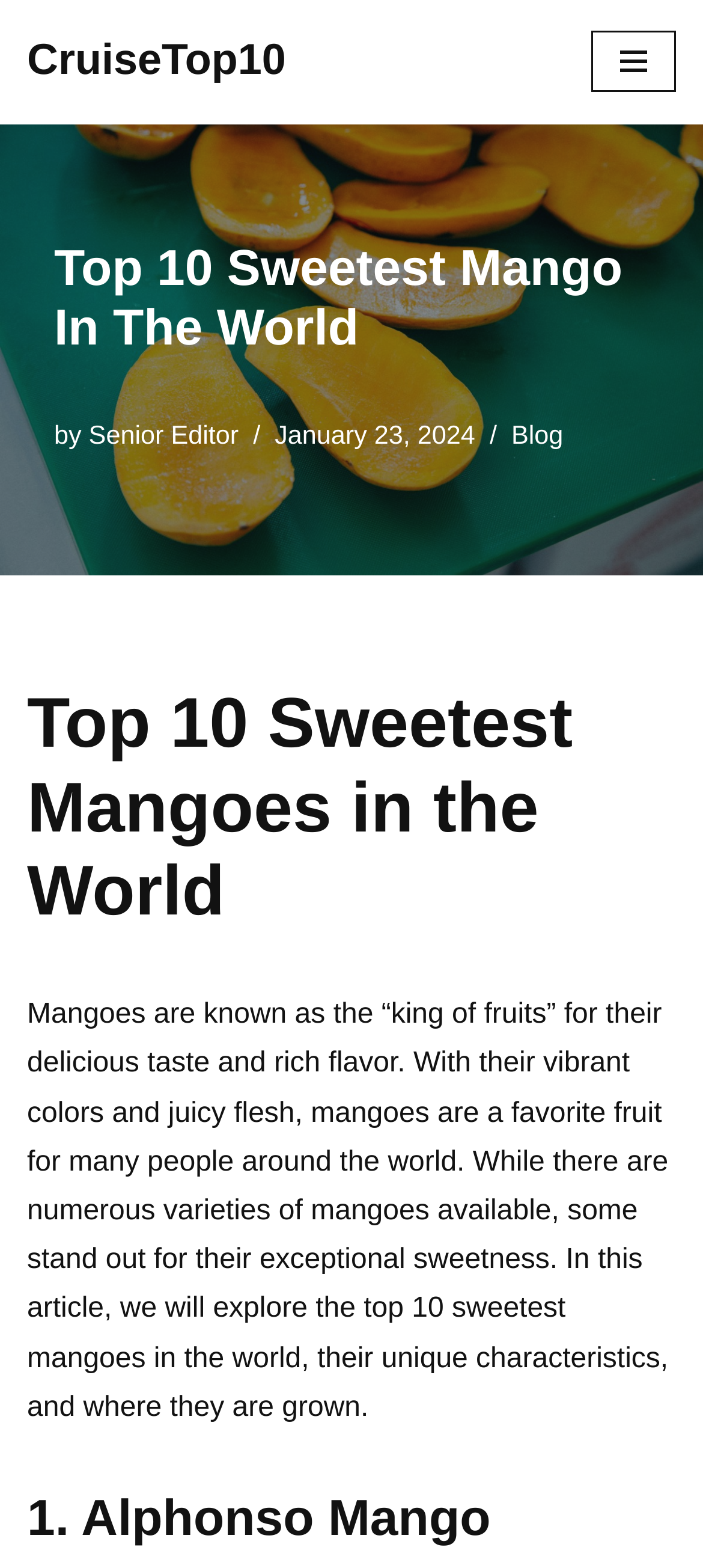Summarize the webpage comprehensively, mentioning all visible components.

The webpage is about the top 10 sweetest mangoes in the world. At the top left, there is a link to "Skip to content". Next to it, there is a link to "CruiseTop10 Top 10 Lists". On the top right, there is a button for the navigation menu. 

Below these elements, there is a heading that reads "Top 10 Sweetest Mango In The World". Following this heading, there is a text "by" and a link to the "Senior Editor". To the right of these elements, there is a time stamp showing "January 23, 2024", and a link to the "Blog" section.

The main content of the webpage starts with a heading "Top 10 Sweetest Mangoes in the World". Below this heading, there is a paragraph of text that introduces mangoes as the "king of fruits" and explains that the article will explore the top 10 sweetest mangoes in the world. 

Further down, there is a subheading "1. Alphonso Mango", which is the first item in the list of the top 10 sweetest mangoes.